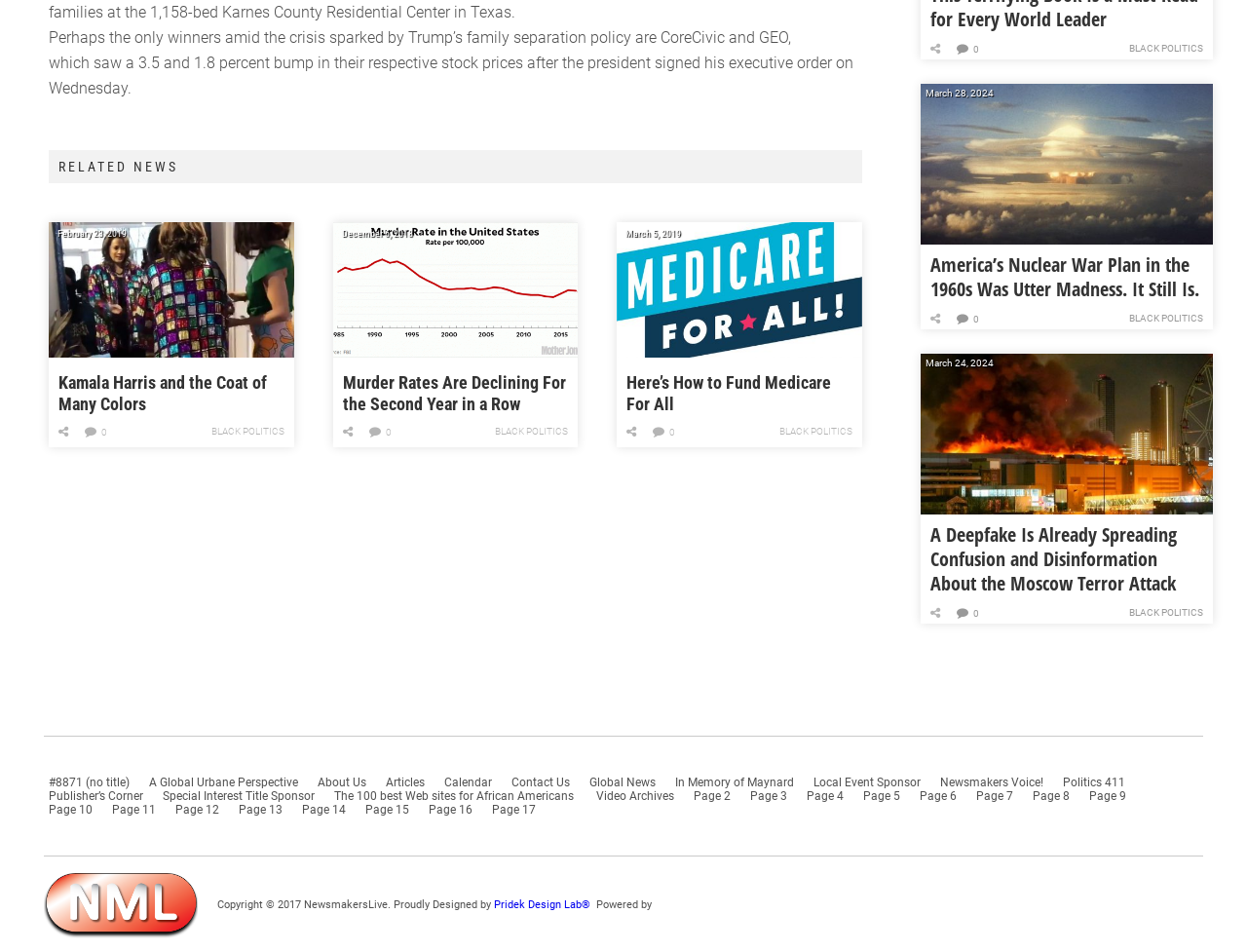Extract the bounding box coordinates for the UI element described by the text: "Black Politics". The coordinates should be in the form of [left, top, right, bottom] with values between 0 and 1.

[0.905, 0.329, 0.965, 0.34]